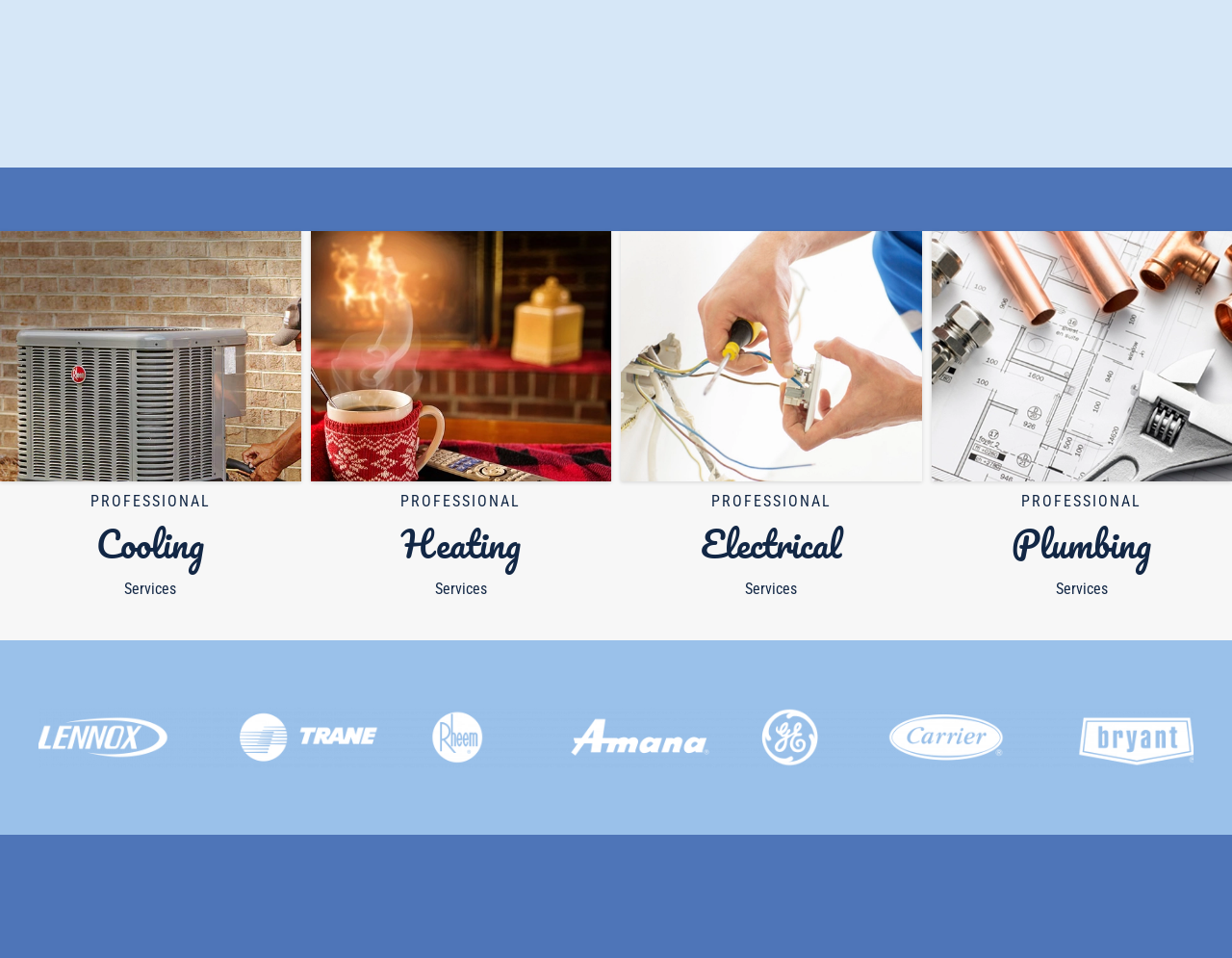Using the information in the image, give a detailed answer to the following question: What services are offered by Clarksville Mechanical?

By analyzing the webpage structure, I found that there are four main sections with headings 'Cooling', 'Heating', 'Electrical', and 'Plumbing', each with a link and a 'Services' text. This suggests that Clarksville Mechanical offers these four services.